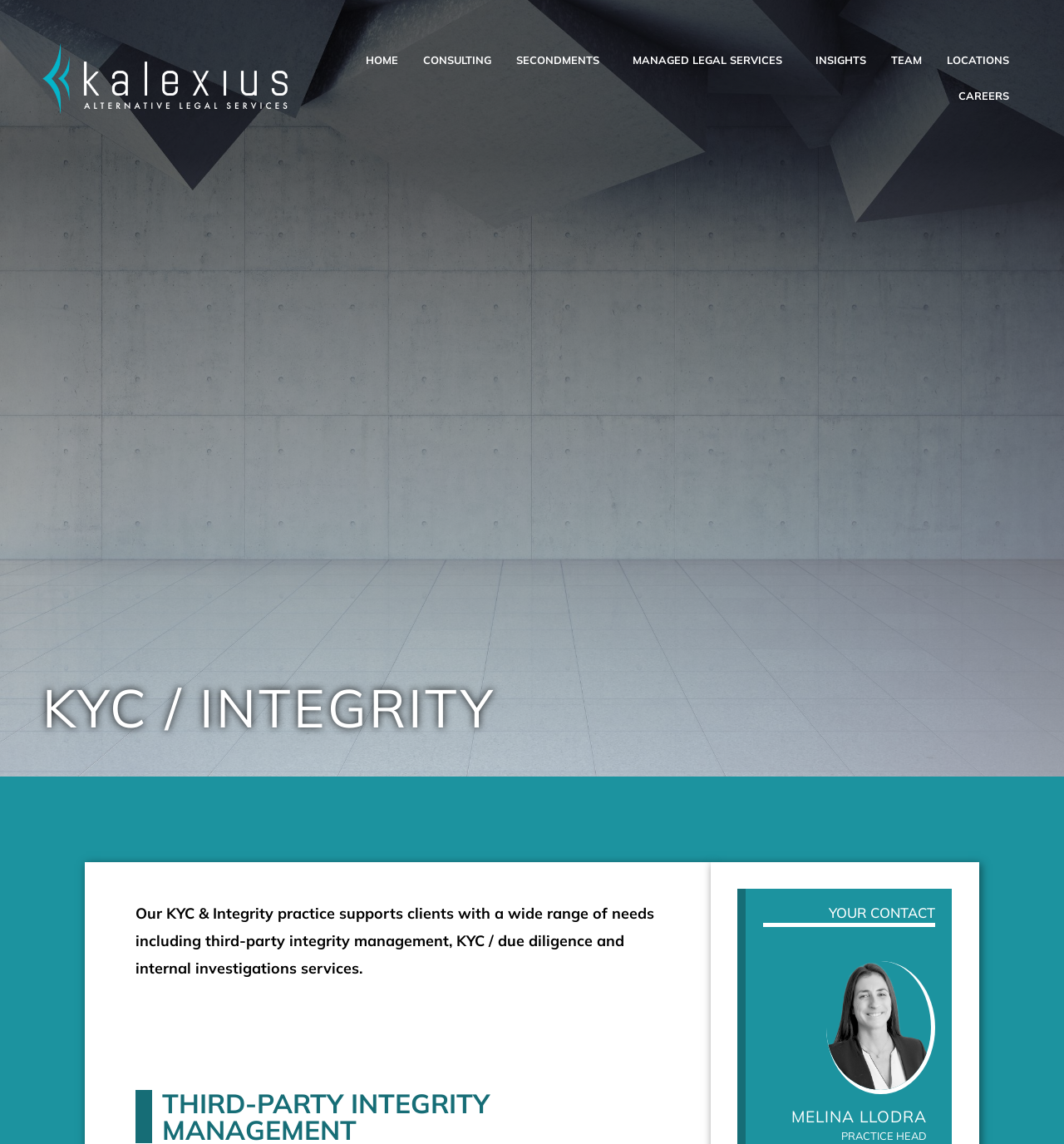Please give a short response to the question using one word or a phrase:
What services are offered by the KYC & Integrity practice?

third-party integrity management, KYC / due diligence and internal investigations services